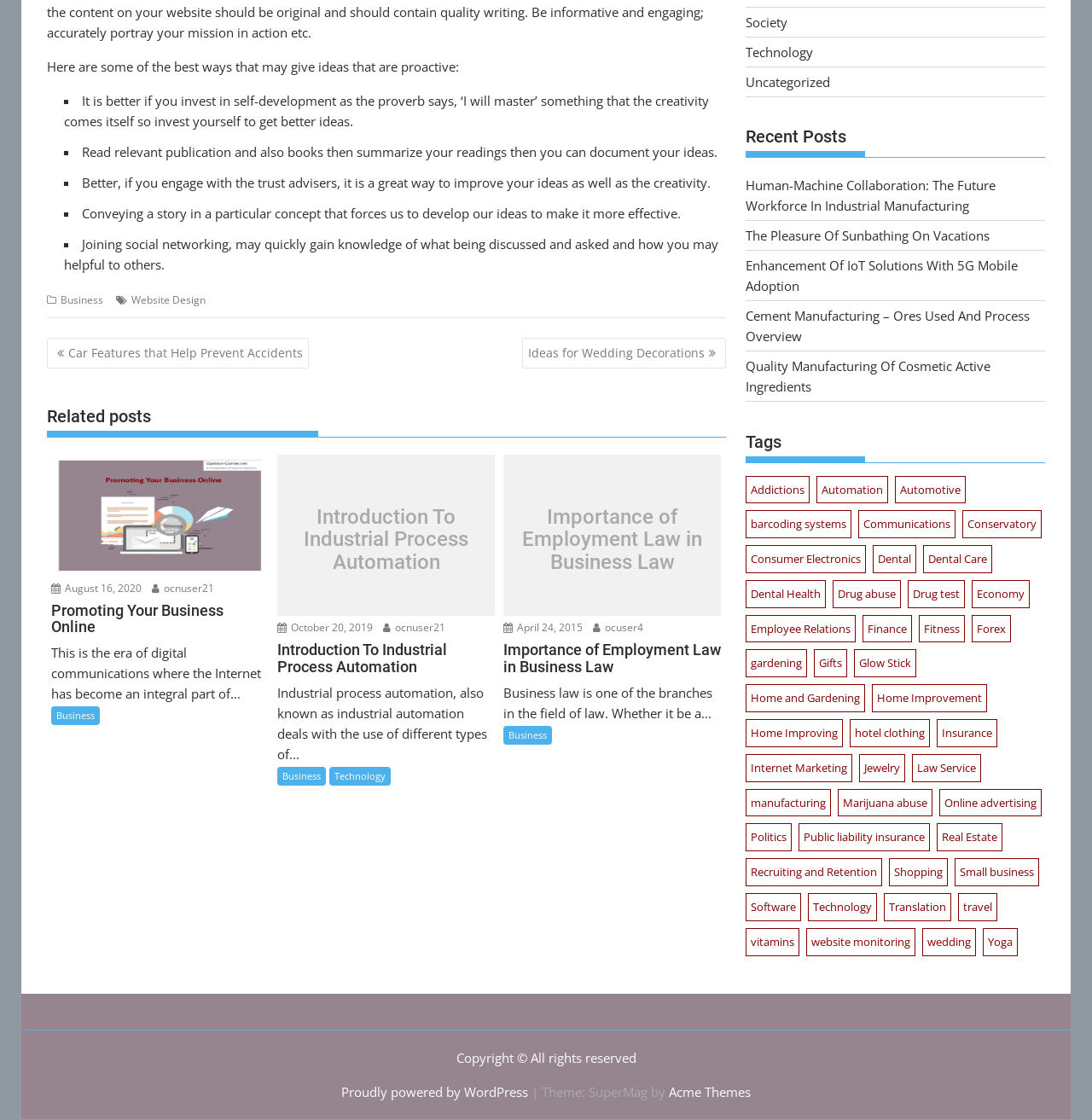Identify the bounding box coordinates for the UI element described as follows: Action. Use the format (top-left x, top-left y, bottom-right x, bottom-right y) and ensure all values are floating point numbers between 0 and 1.

None